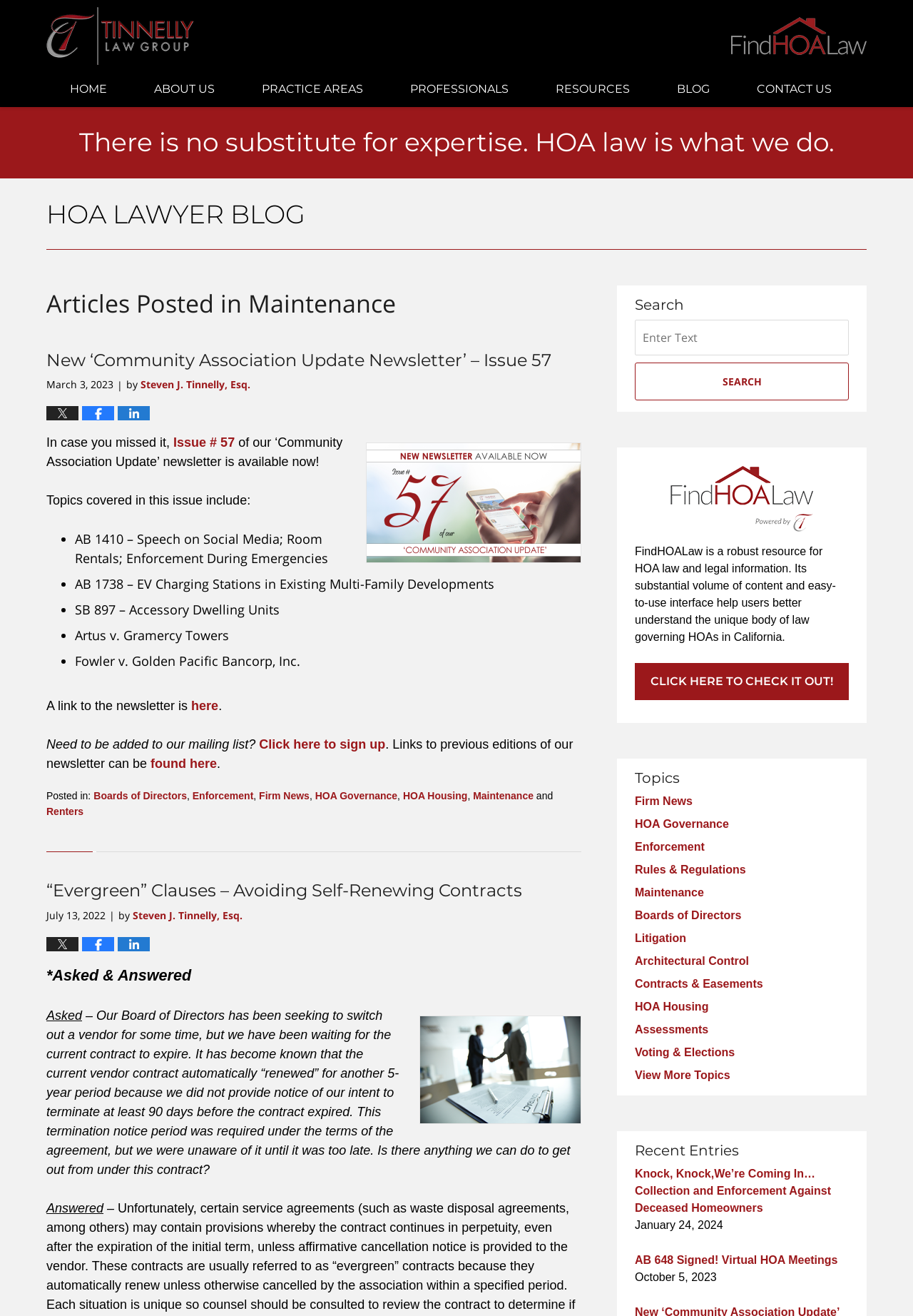Give a short answer using one word or phrase for the question:
What is the name of the law group?

Tinnelly Law Group